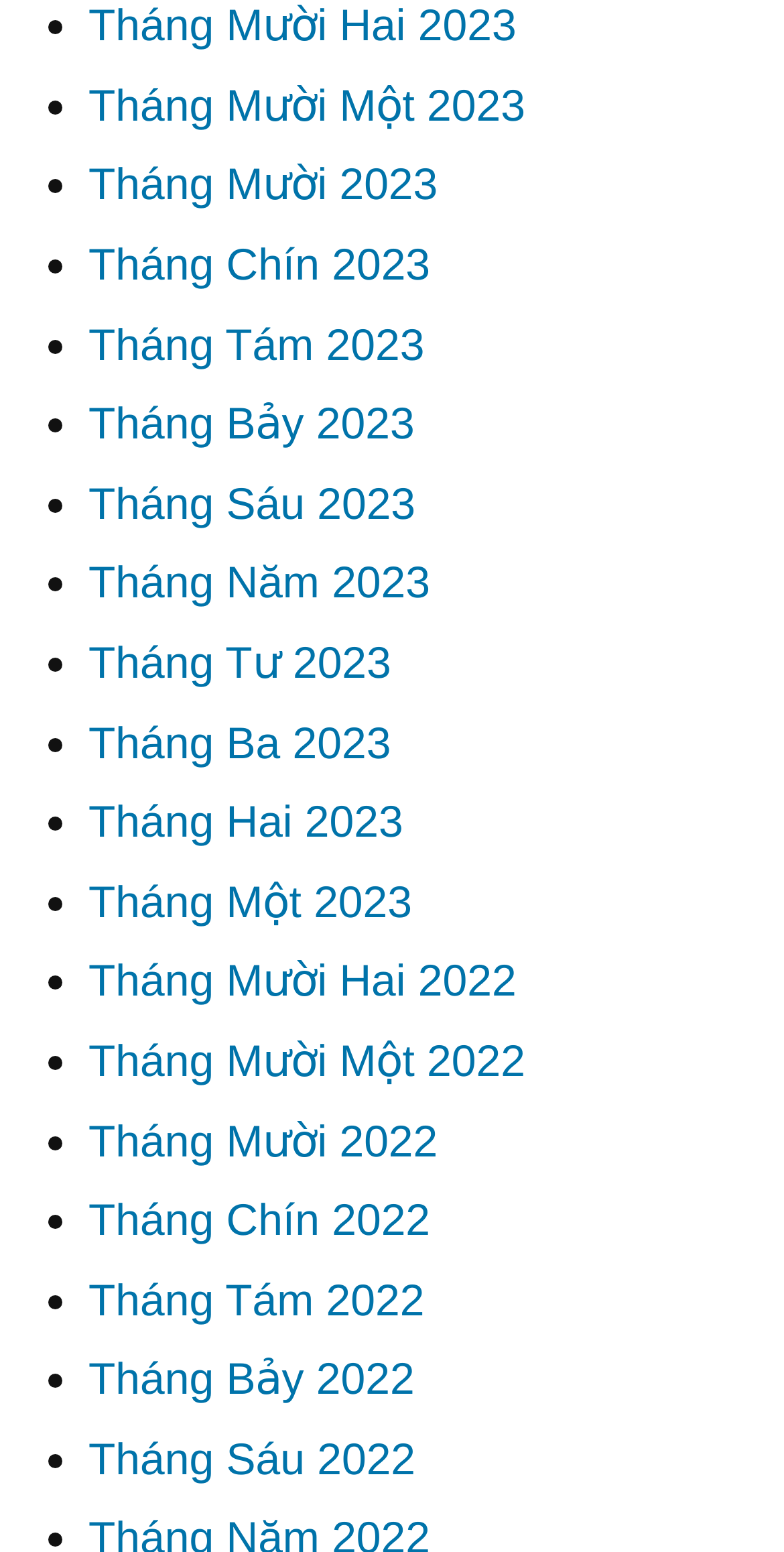How many list markers are there?
Using the image provided, answer with just one word or phrase.

24